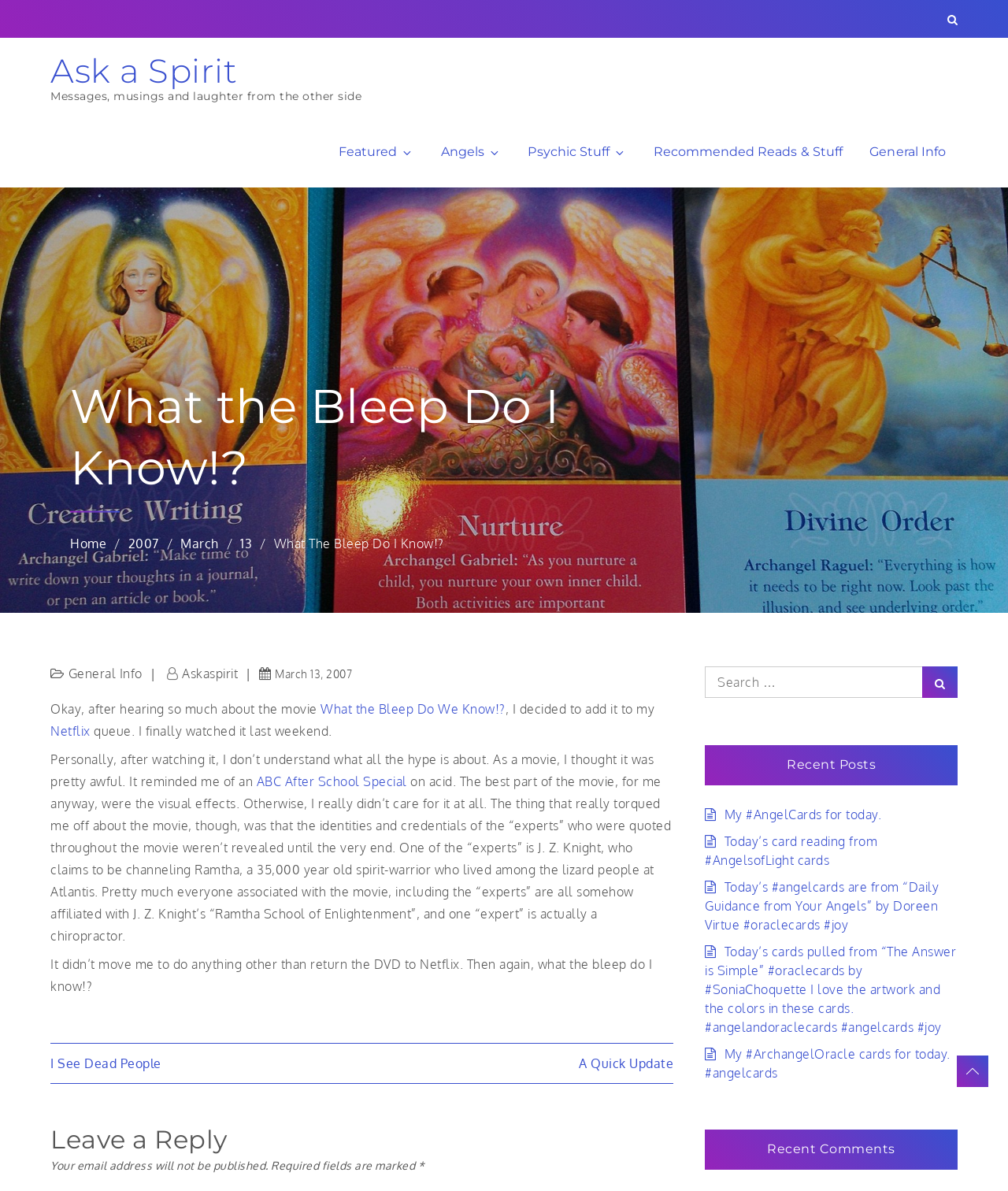From the given element description: "parent_node: Website name="url"", find the bounding box for the UI element. Provide the coordinates as four float numbers between 0 and 1, in the order [left, top, right, bottom].

None